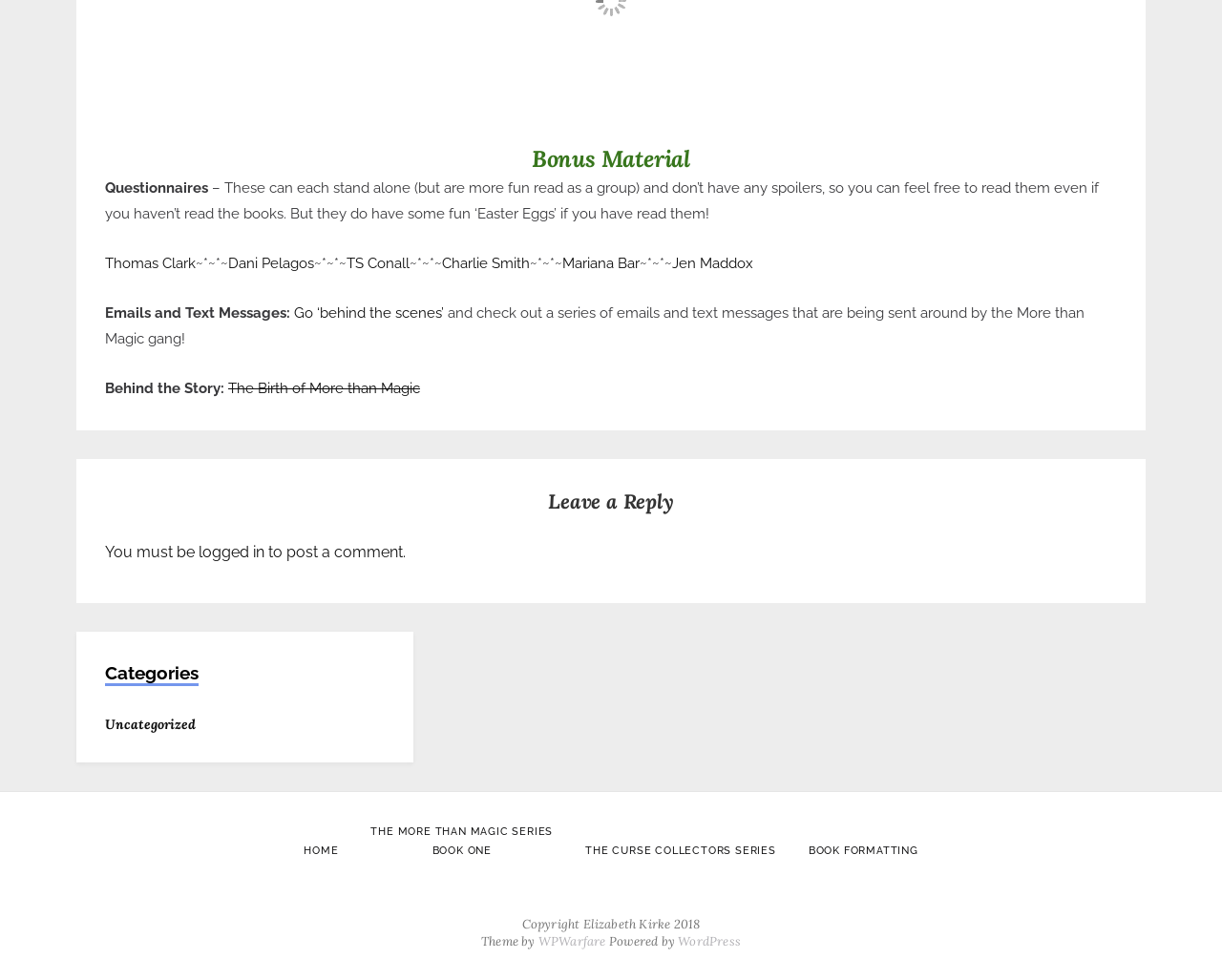Please provide a comprehensive response to the question below by analyzing the image: 
How many authors are listed under 'Questionnaires'?

Under the 'Questionnaires' section, there are five links to authors: Thomas Clark, Dani Pelagos, TS Conall, Charlie Smith, and Mariana Bar.